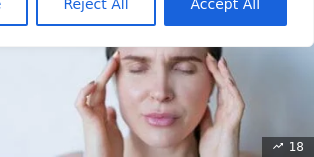What is the context of the buttons in the background?
Can you give a detailed and elaborate answer to the question?

The background features buttons labeled 'Reject All', 'Accept All', and 'Customize', which are likely part of a consent or privacy notice on a website, implying a context related to mental well-being or health discussions.